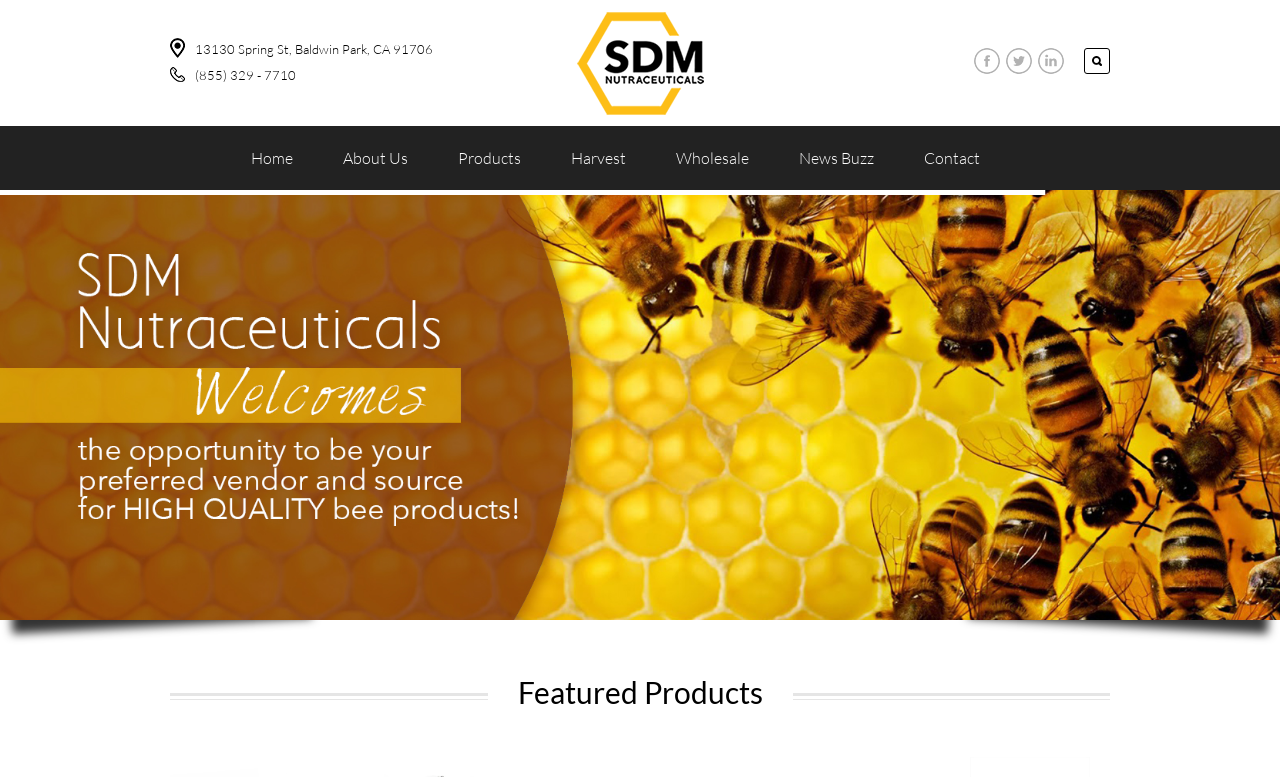What is the company's address?
Answer with a single word or phrase by referring to the visual content.

13130 Spring St, Baldwin Park, CA 91706